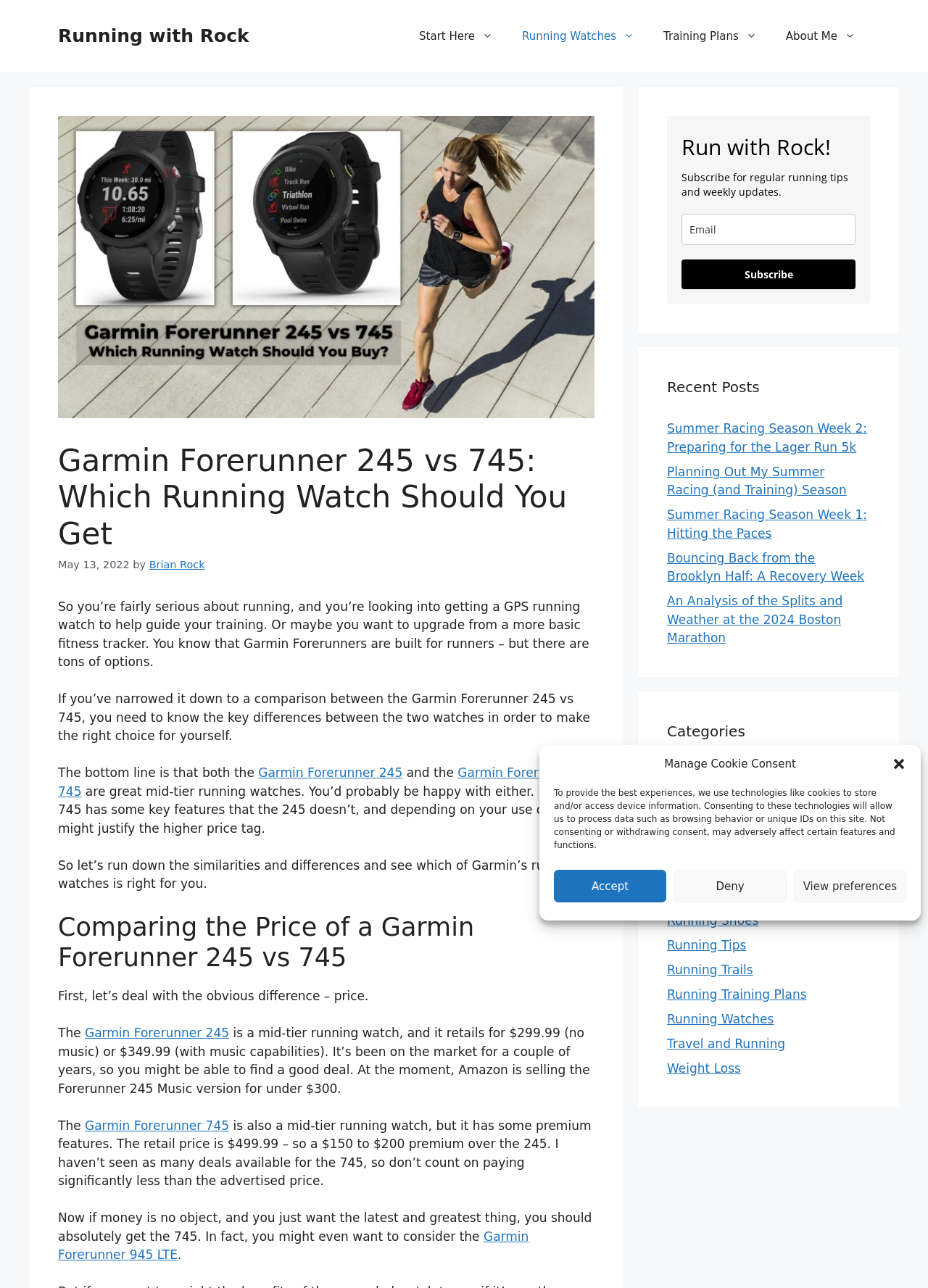Please locate the clickable area by providing the bounding box coordinates to follow this instruction: "Click the 'Subscribe' button".

[0.734, 0.201, 0.922, 0.225]